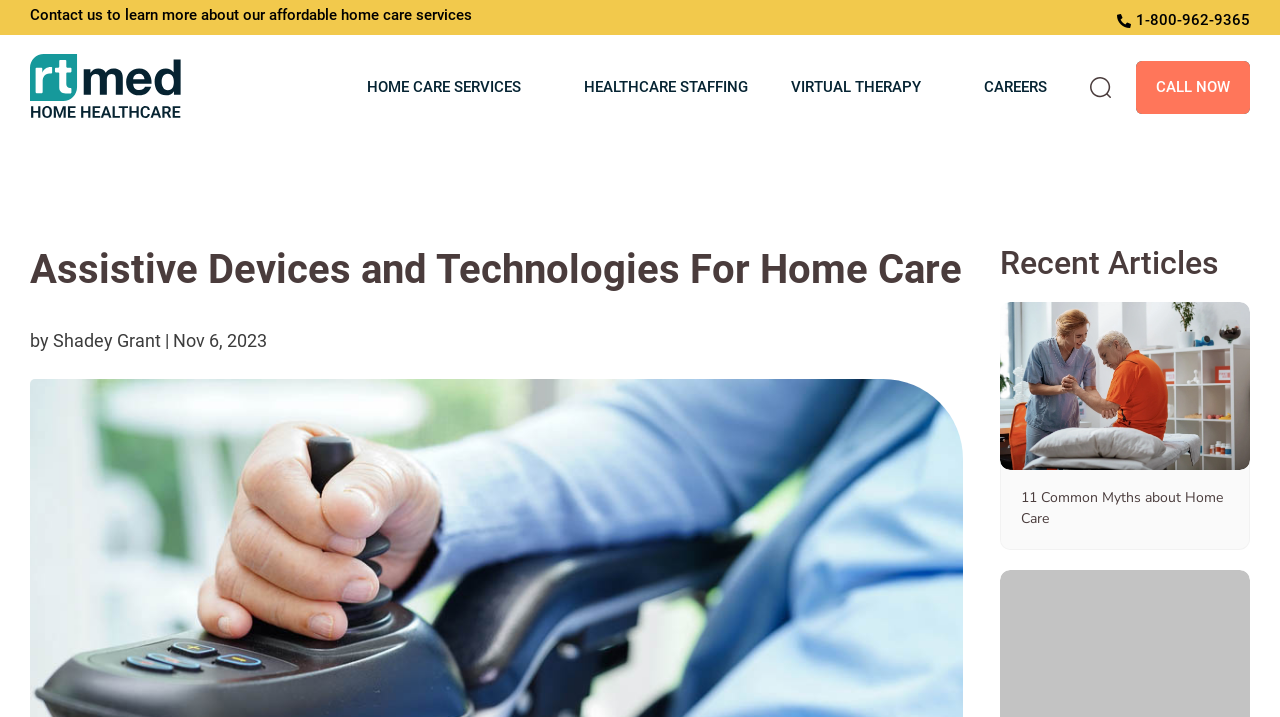Look at the image and give a detailed response to the following question: What is the phone number to contact for home care services?

I found the phone number by looking at the link element with the text ' 1-800-962-9365' which is located at the top right corner of the webpage.